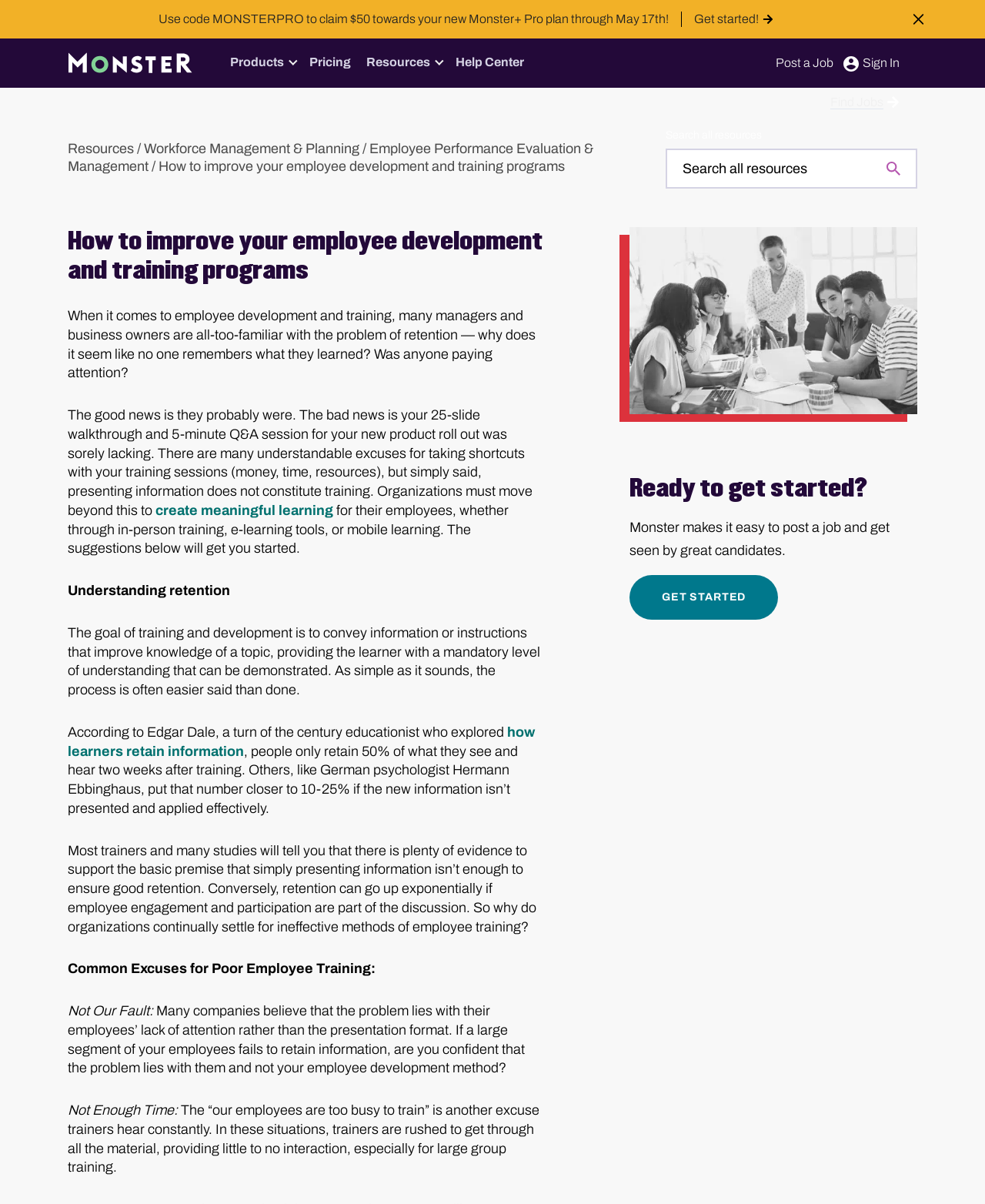Using the element description: "Post a Job", determine the bounding box coordinates for the specified UI element. The coordinates should be four float numbers between 0 and 1, [left, top, right, bottom].

[0.788, 0.047, 0.846, 0.061]